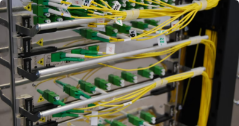Please answer the following question using a single word or phrase: 
What is the significance of the orderly arrangement of cables?

Optimal performance and efficient troubleshooting